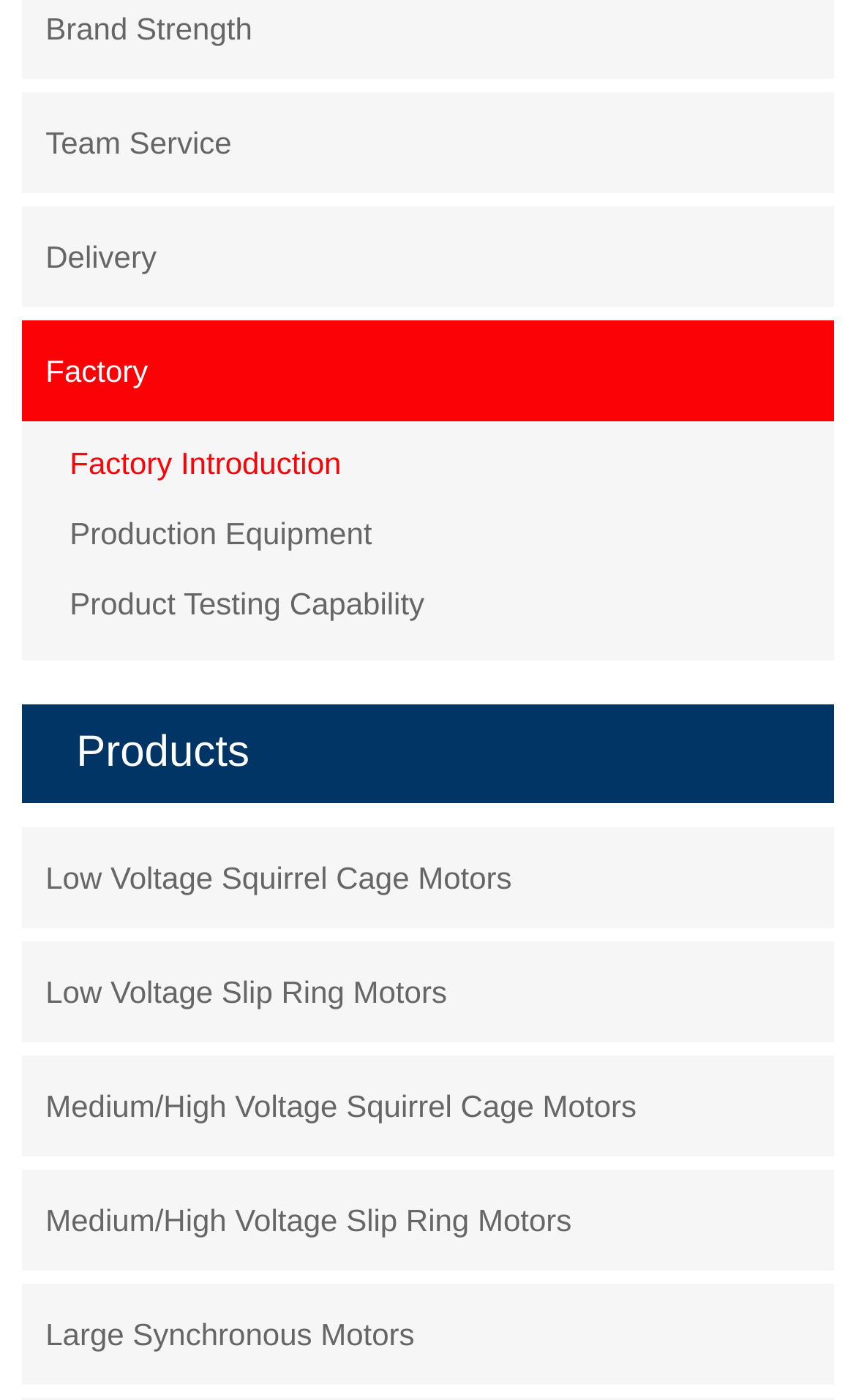How many links are there in the top section?
Please use the image to provide a one-word or short phrase answer.

3